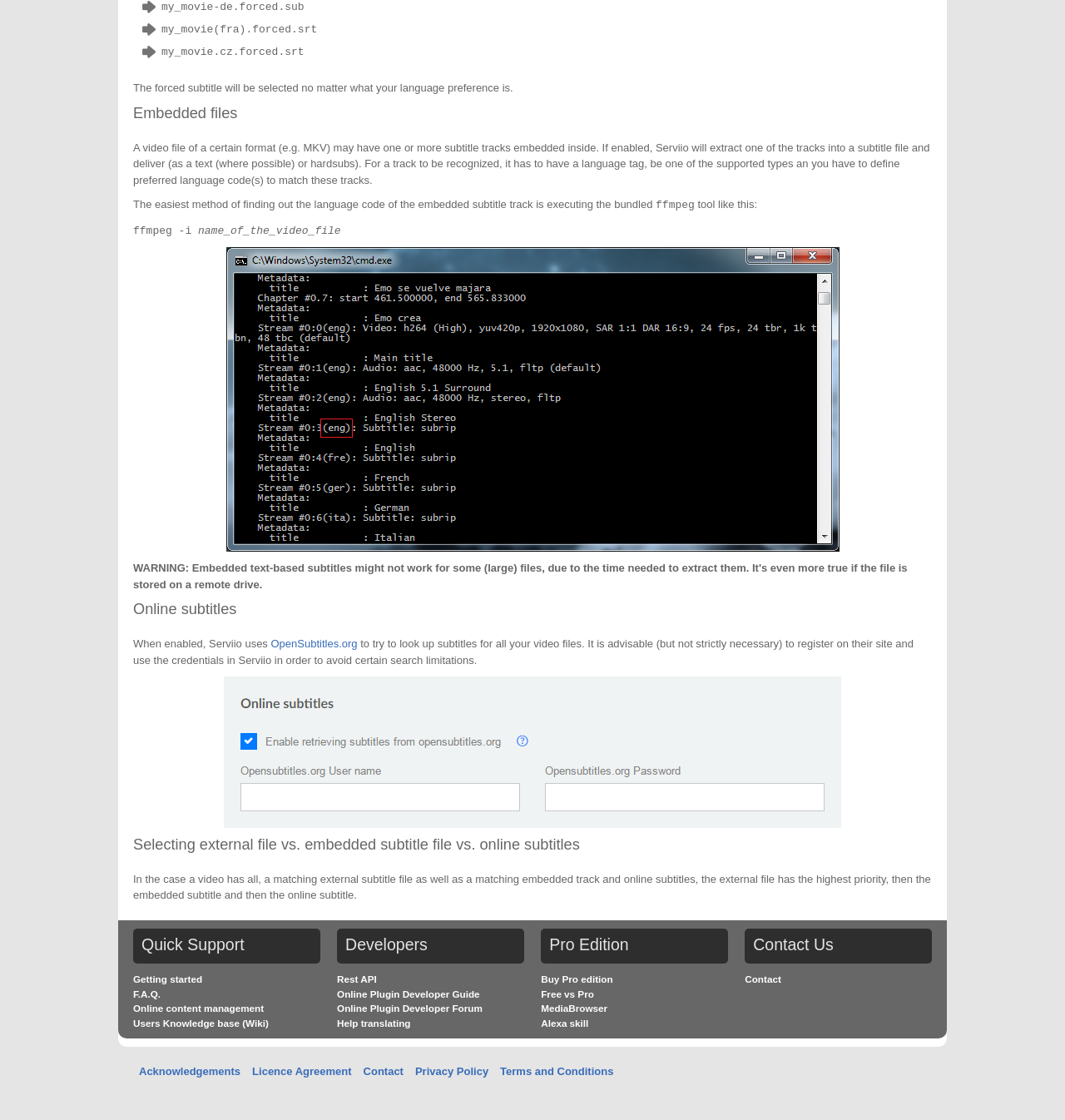Please determine the bounding box coordinates for the UI element described as: "Users Knowledge base (Wiki)".

[0.125, 0.895, 0.252, 0.905]